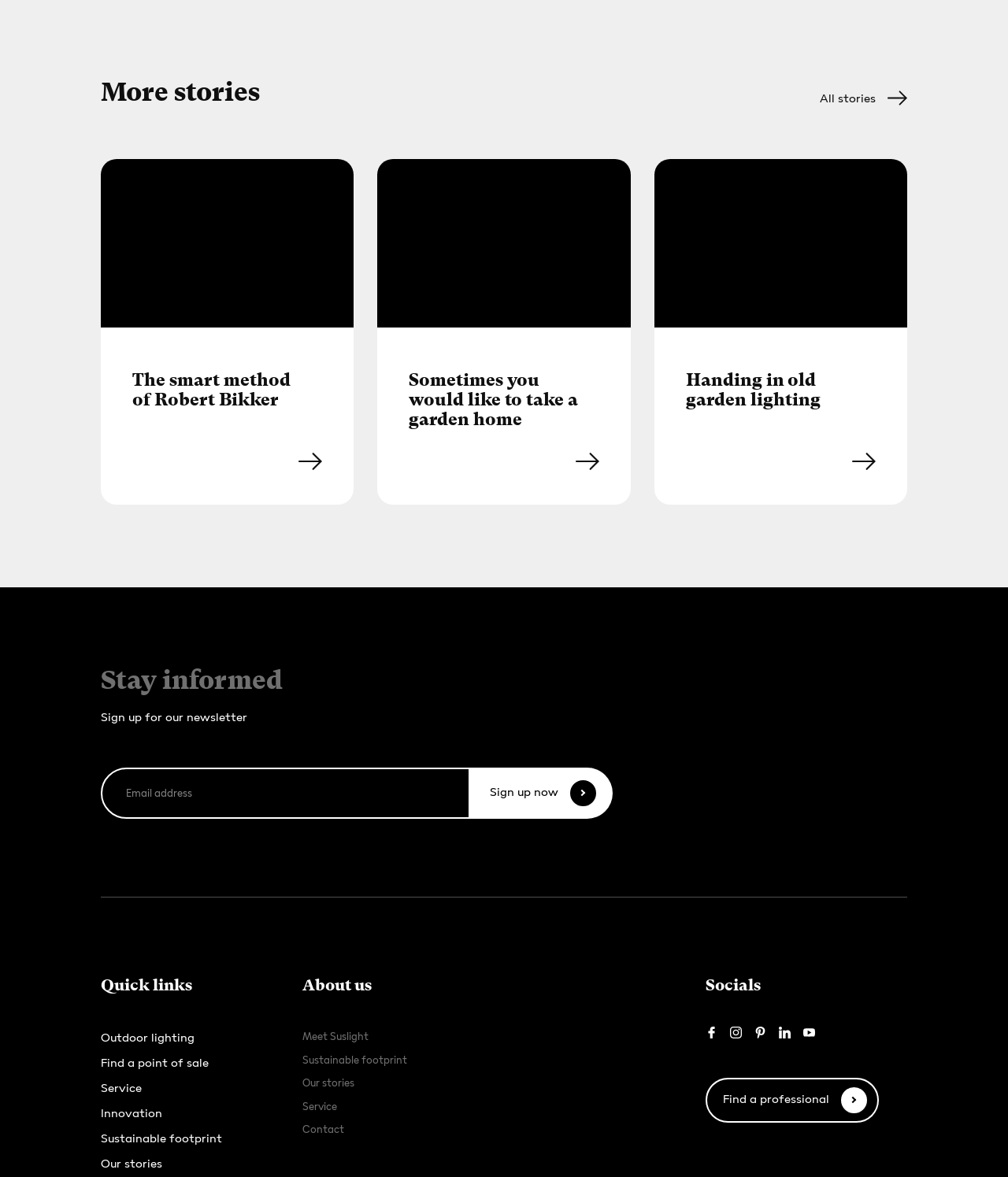What is the topic of the 'About us' section?
Please ensure your answer is as detailed and informative as possible.

The 'About us' section contains links to 'Meet Suslight', 'Sustainable footprint', 'Our stories', 'Service', and 'Contact', which suggest that it is about the company Suslight and its related topics.